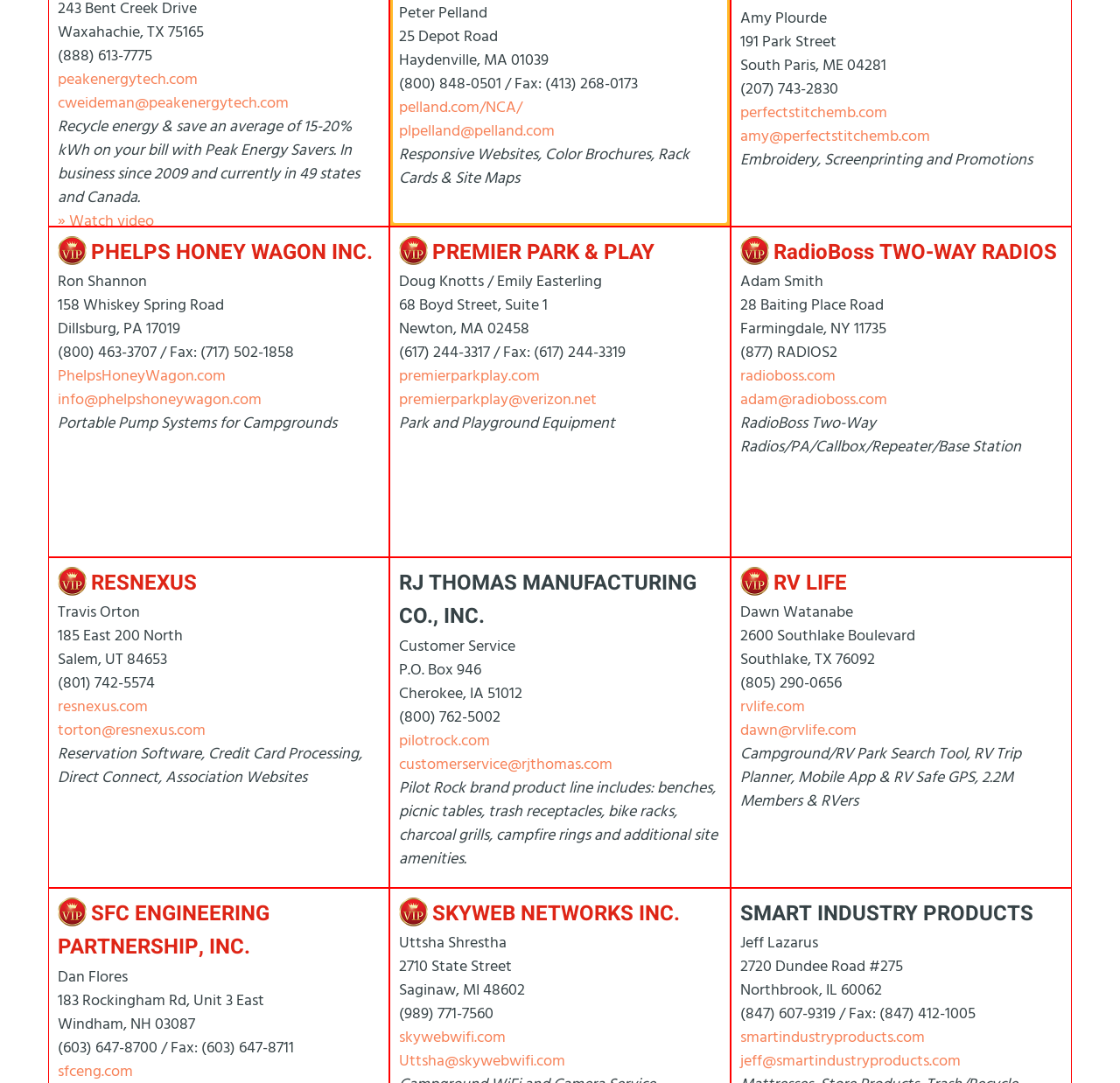Identify the bounding box coordinates of the region that needs to be clicked to carry out this instruction: "visit peakenergytech.com". Provide these coordinates as four float numbers ranging from 0 to 1, i.e., [left, top, right, bottom].

[0.052, 0.063, 0.177, 0.083]